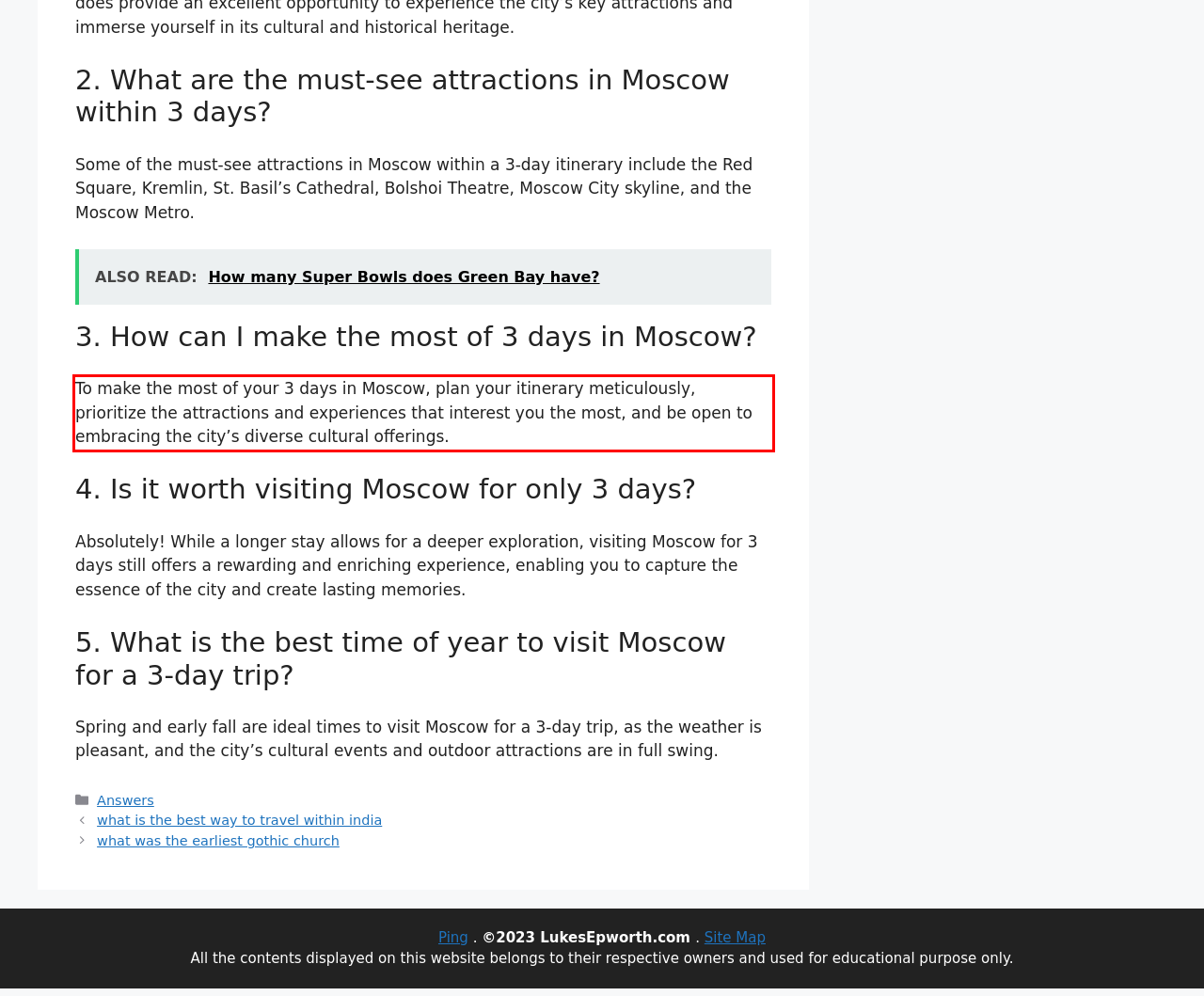Analyze the screenshot of a webpage where a red rectangle is bounding a UI element. Extract and generate the text content within this red bounding box.

To make the most of your 3 days in Moscow, plan your itinerary meticulously, prioritize the attractions and experiences that interest you the most, and be open to embracing the city’s diverse cultural offerings.